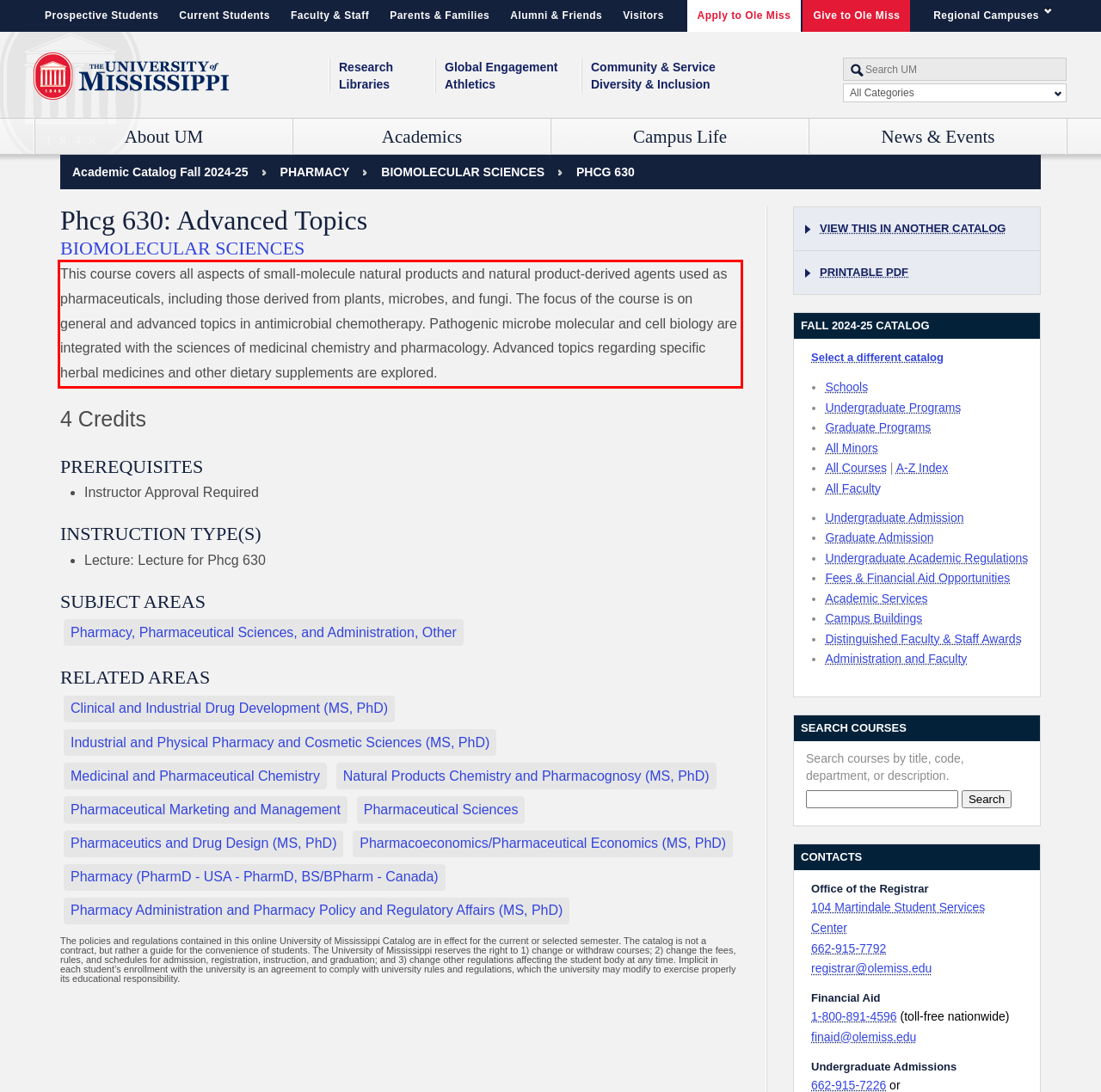Examine the webpage screenshot, find the red bounding box, and extract the text content within this marked area.

This course covers all aspects of small-molecule natural products and natural product-derived agents used as pharmaceuticals, including those derived from plants, microbes, and fungi. The focus of the course is on general and advanced topics in antimicrobial chemotherapy. Pathogenic microbe molecular and cell biology are integrated with the sciences of medicinal chemistry and pharmacology. Advanced topics regarding specific herbal medicines and other dietary supplements are explored.